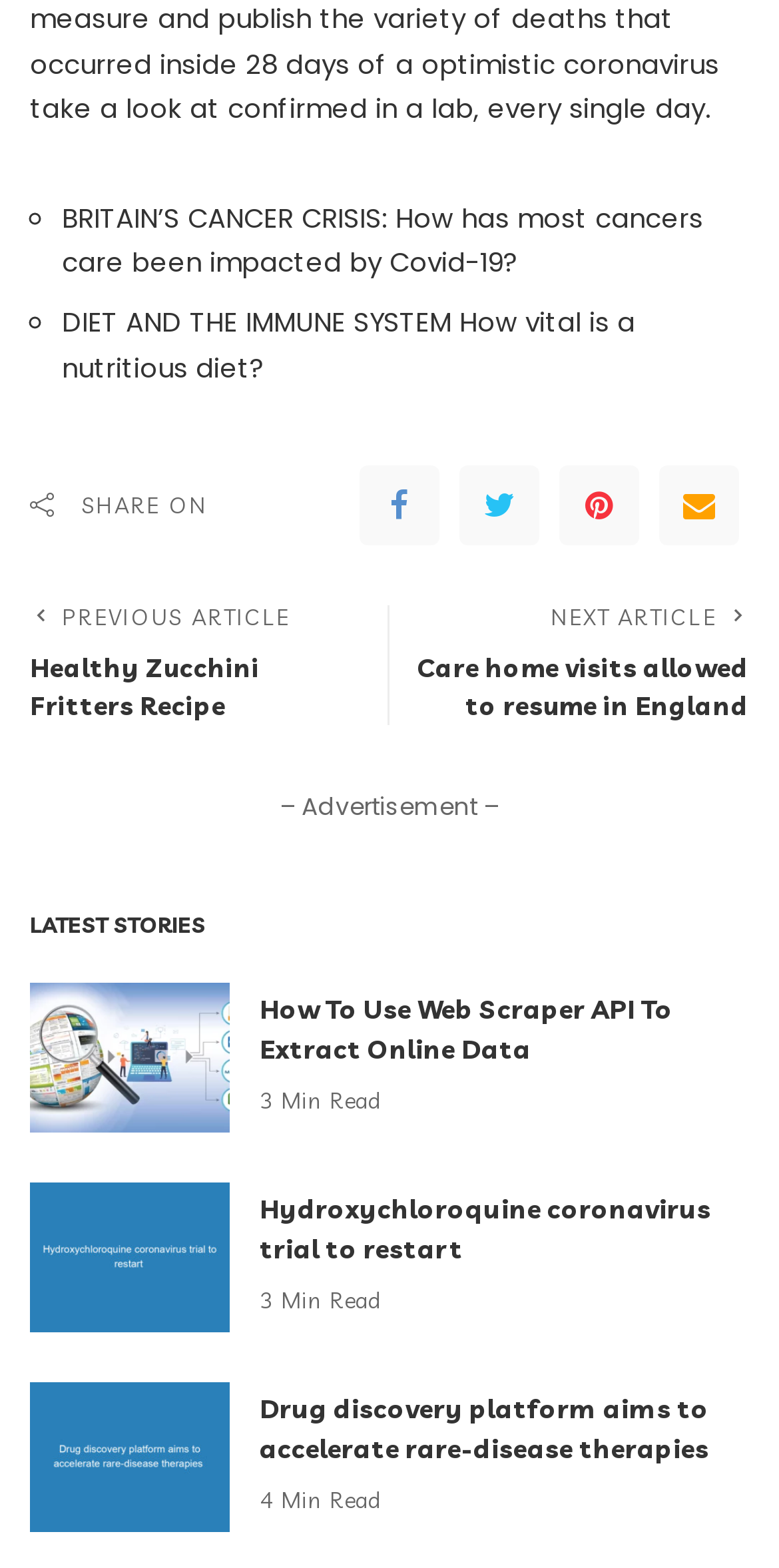Please reply with a single word or brief phrase to the question: 
What is the topic of the second article?

Diet and immune system